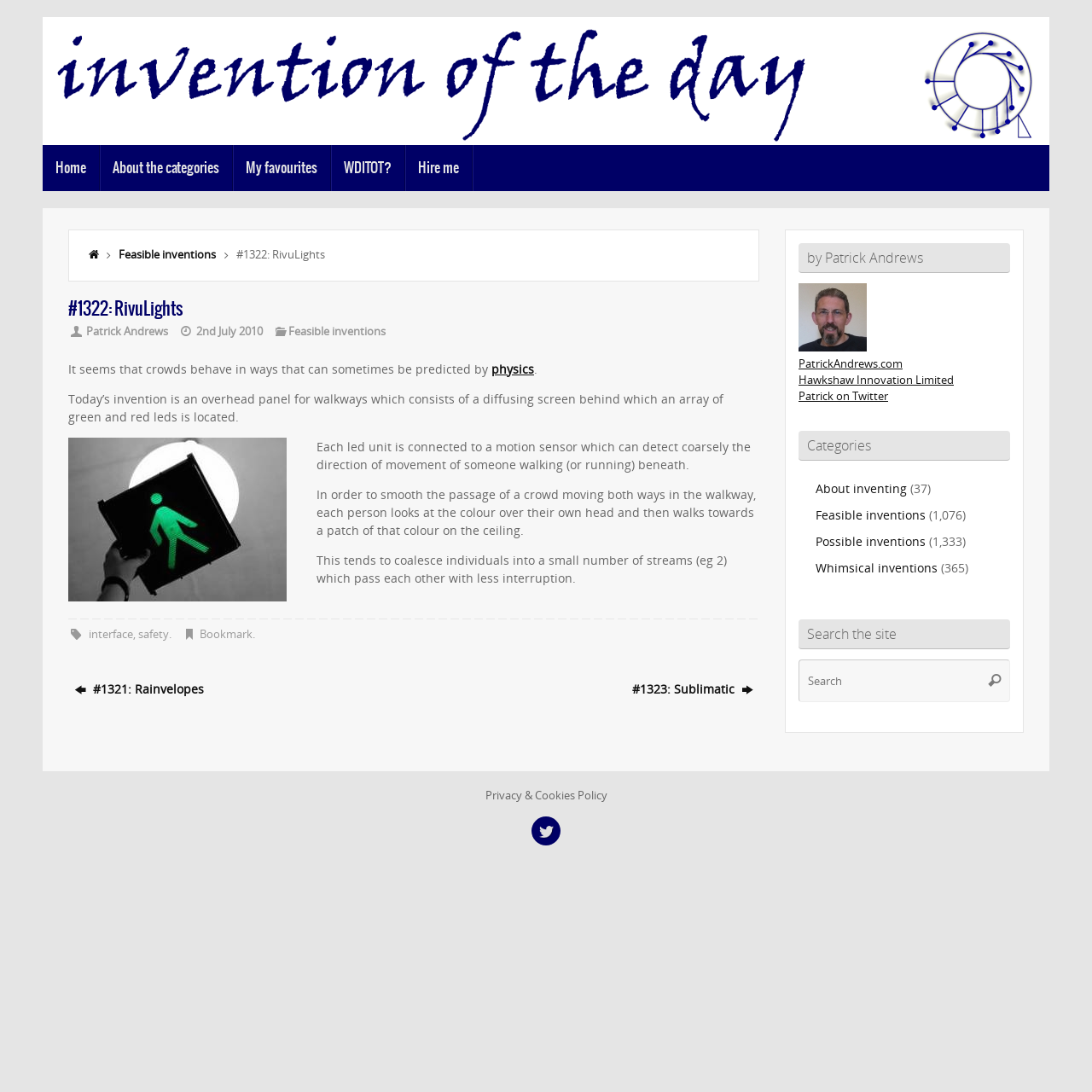Can you look at the image and give a comprehensive answer to the question:
What is the purpose of the motion sensor in the invention?

The purpose of the motion sensor in the invention can be found by reading the description of the invention. According to the description, each led unit is connected to a motion sensor which can detect coarsely the direction of movement of someone walking (or running) beneath.